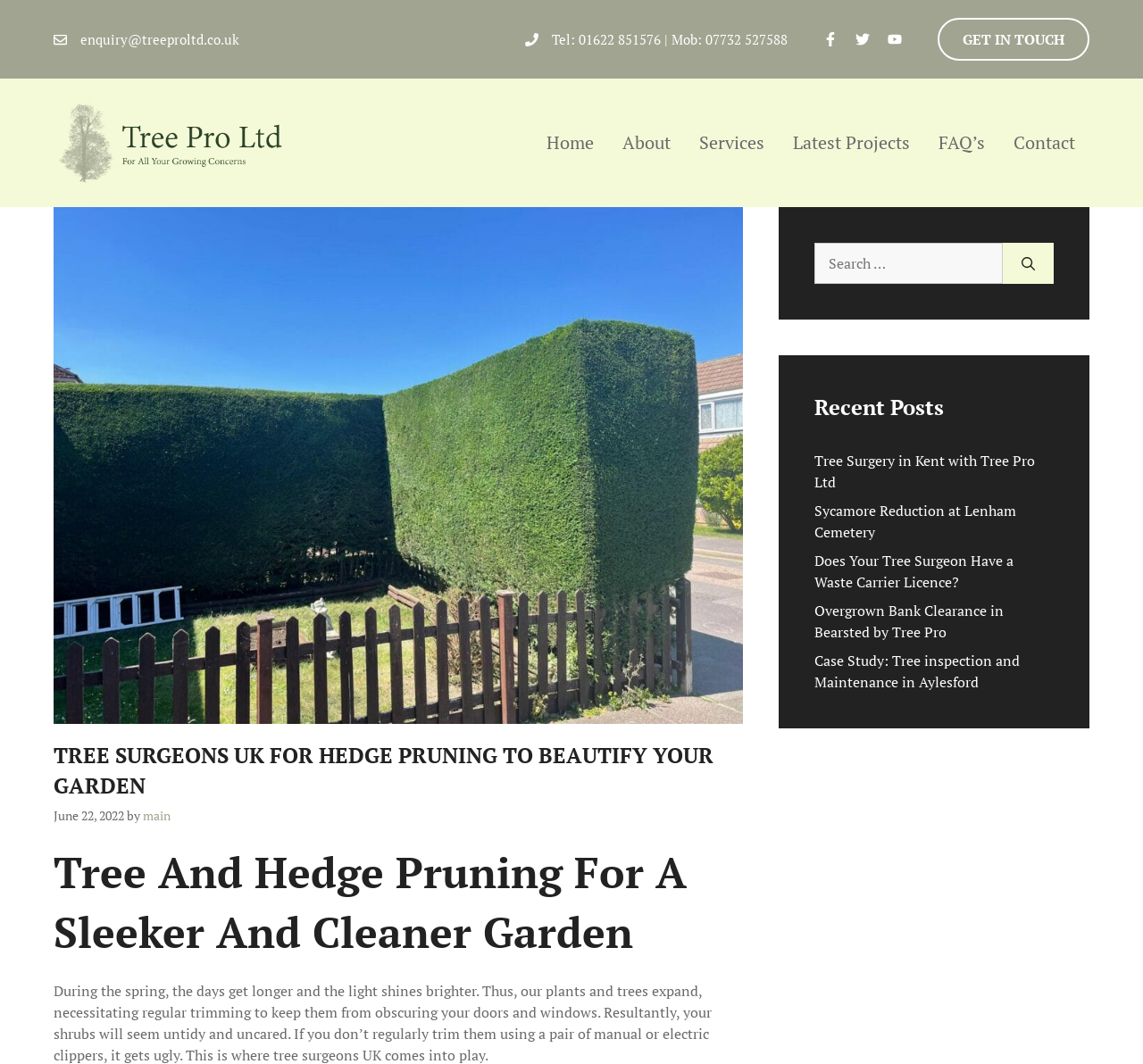Identify the bounding box coordinates of the area you need to click to perform the following instruction: "Send an email to the company".

[0.07, 0.028, 0.209, 0.045]